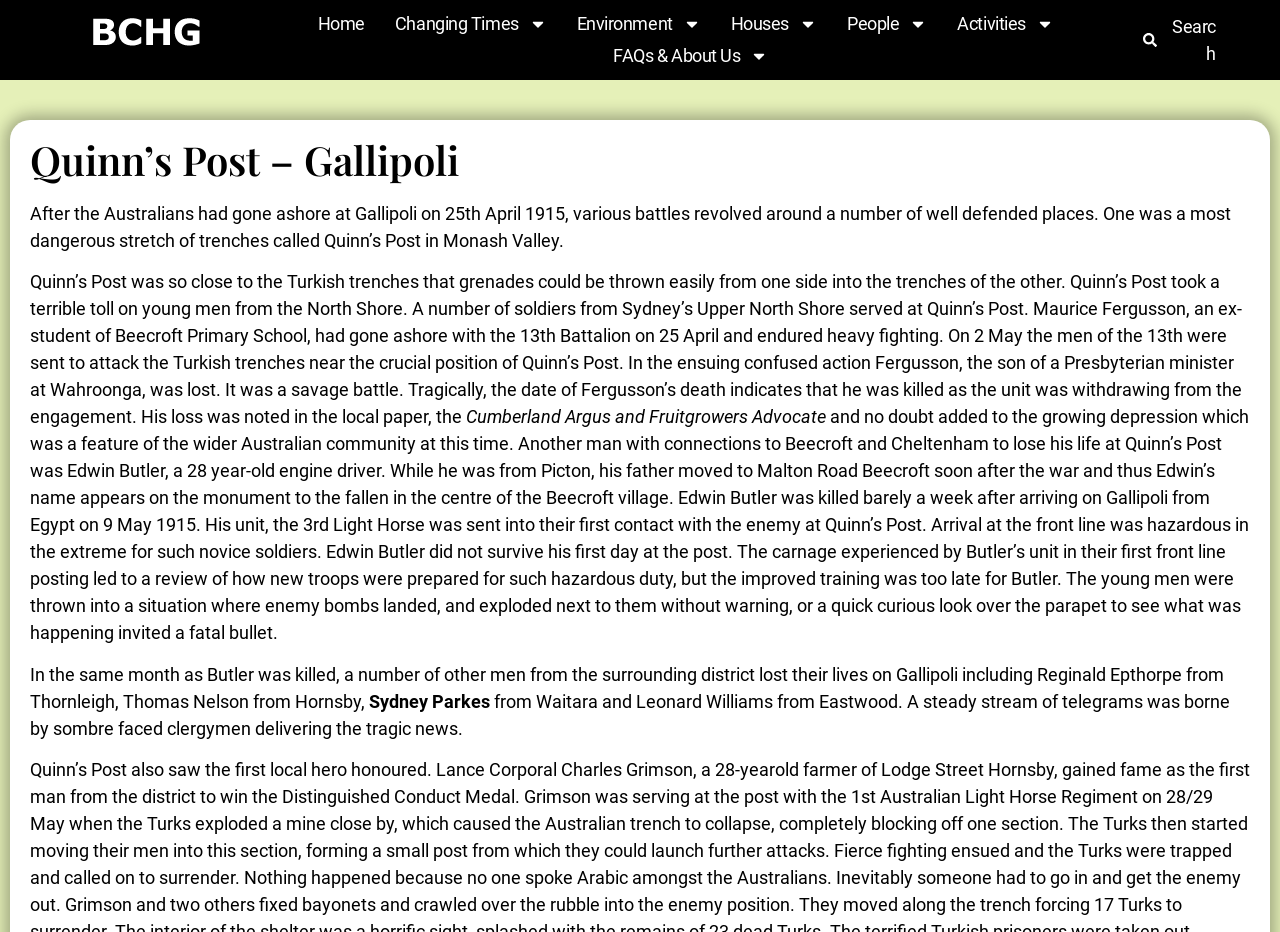Extract the primary header of the webpage and generate its text.

Quinn’s Post – Gallipoli